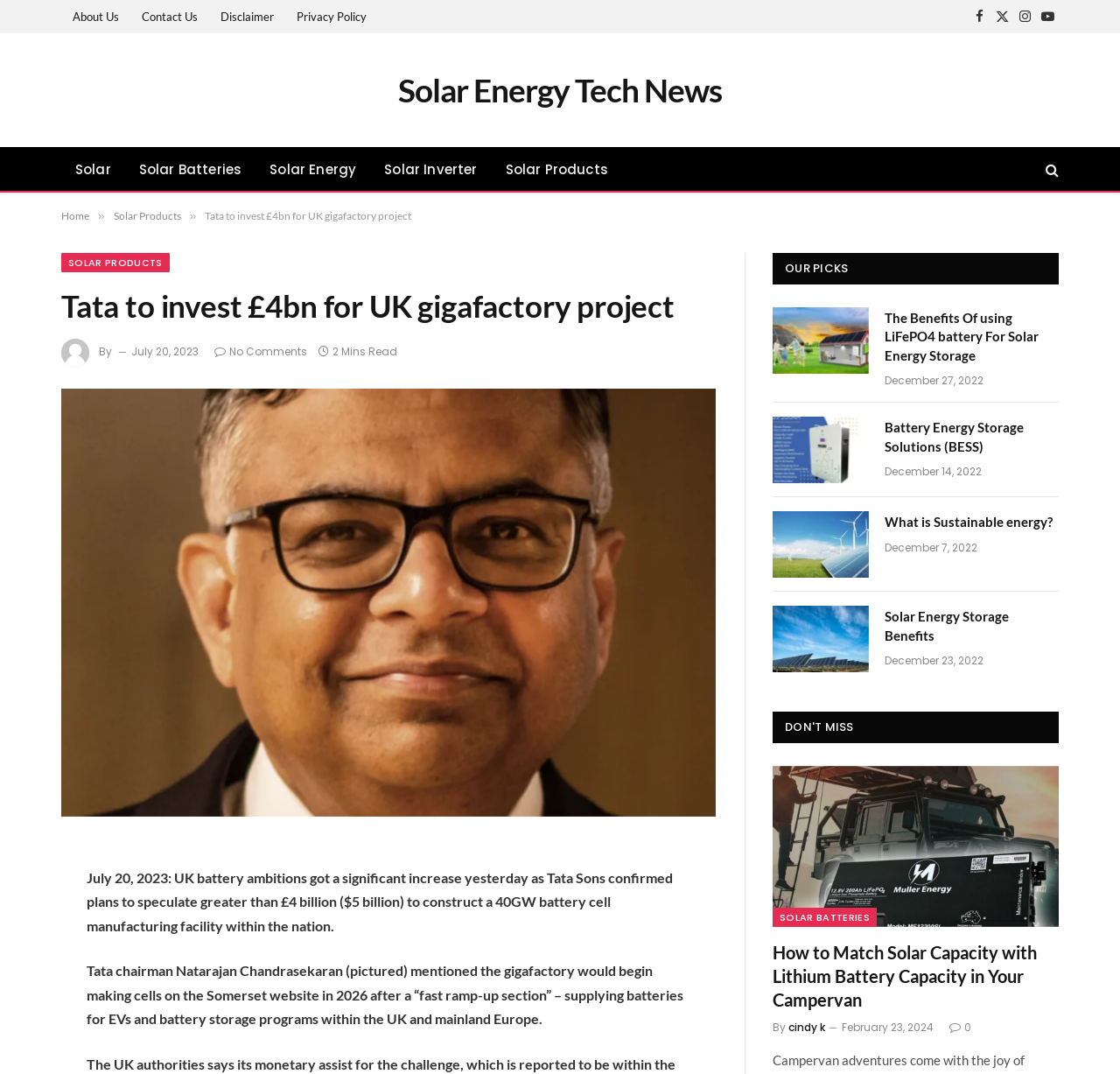Find the bounding box coordinates of the element to click in order to complete the given instruction: "Share the article on Facebook."

[0.008, 0.824, 0.044, 0.862]